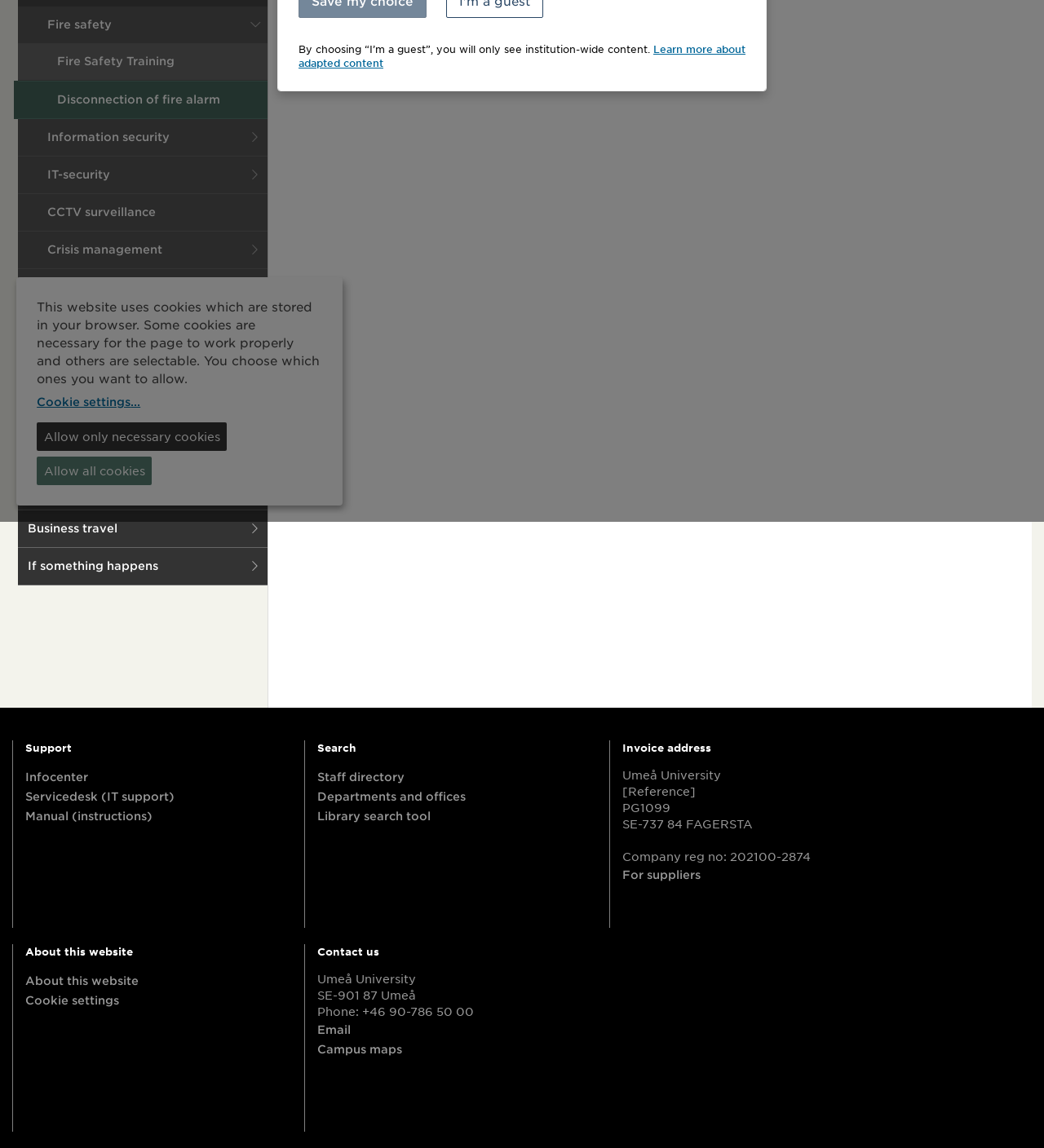Bounding box coordinates are specified in the format (top-left x, top-left y, bottom-right x, bottom-right y). All values are floating point numbers bounded between 0 and 1. Please provide the bounding box coordinate of the region this sentence describes: Allow all cookies

[0.035, 0.398, 0.145, 0.422]